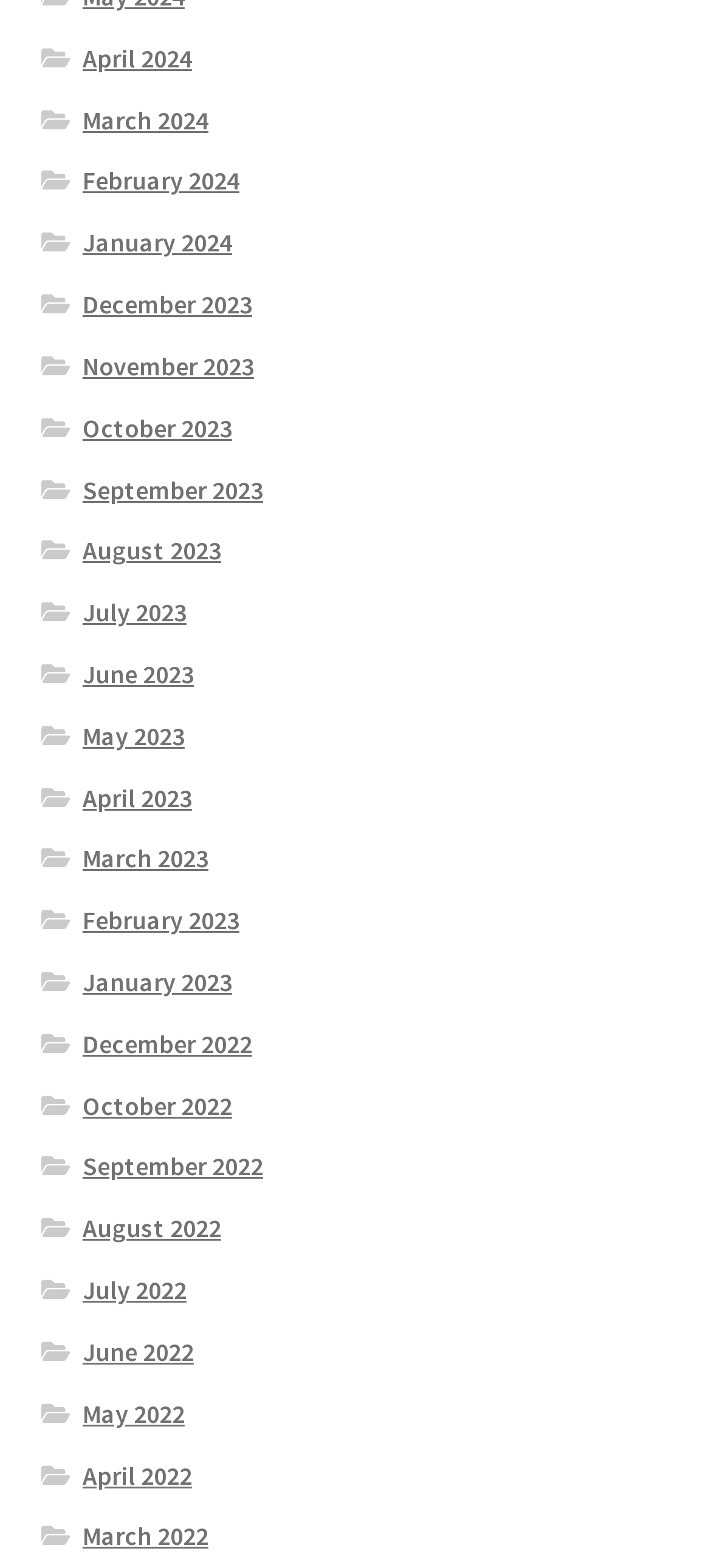Please find the bounding box coordinates of the clickable region needed to complete the following instruction: "Navigate to General". The bounding box coordinates must consist of four float numbers between 0 and 1, i.e., [left, top, right, bottom].

None